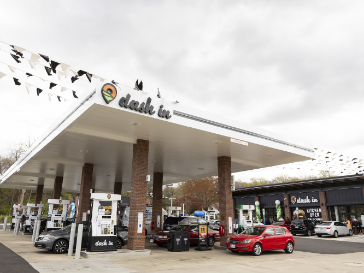From the image, can you give a detailed response to the question below:
What is the location of the new Dash In store?

The location of the new Dash In store can be determined by reading the caption, which states that the image showcases the grand opening of a new Dash In location in Charles County, Maryland.